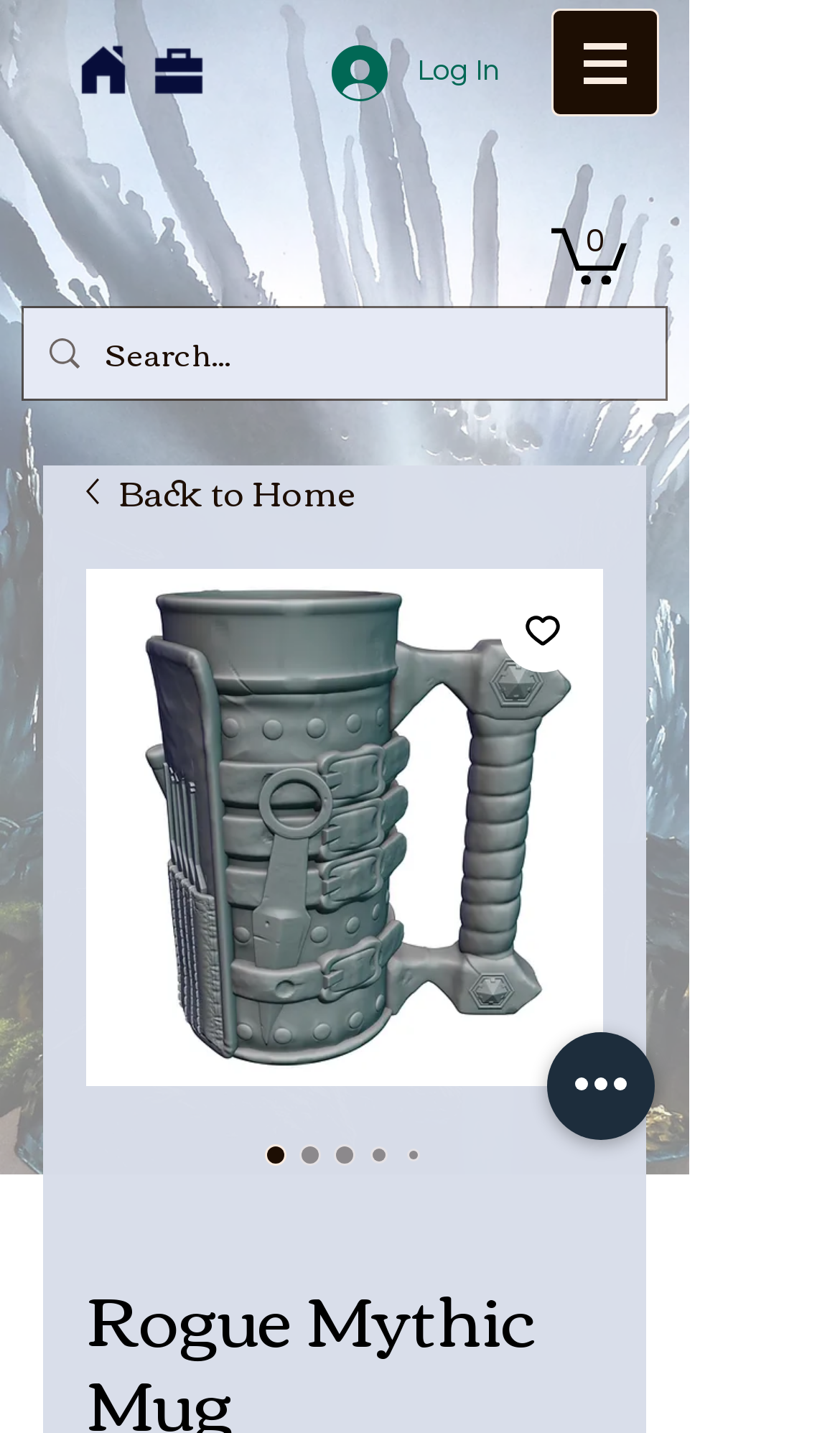Determine the bounding box coordinates of the clickable region to carry out the instruction: "Search for products".

[0.126, 0.216, 0.695, 0.279]